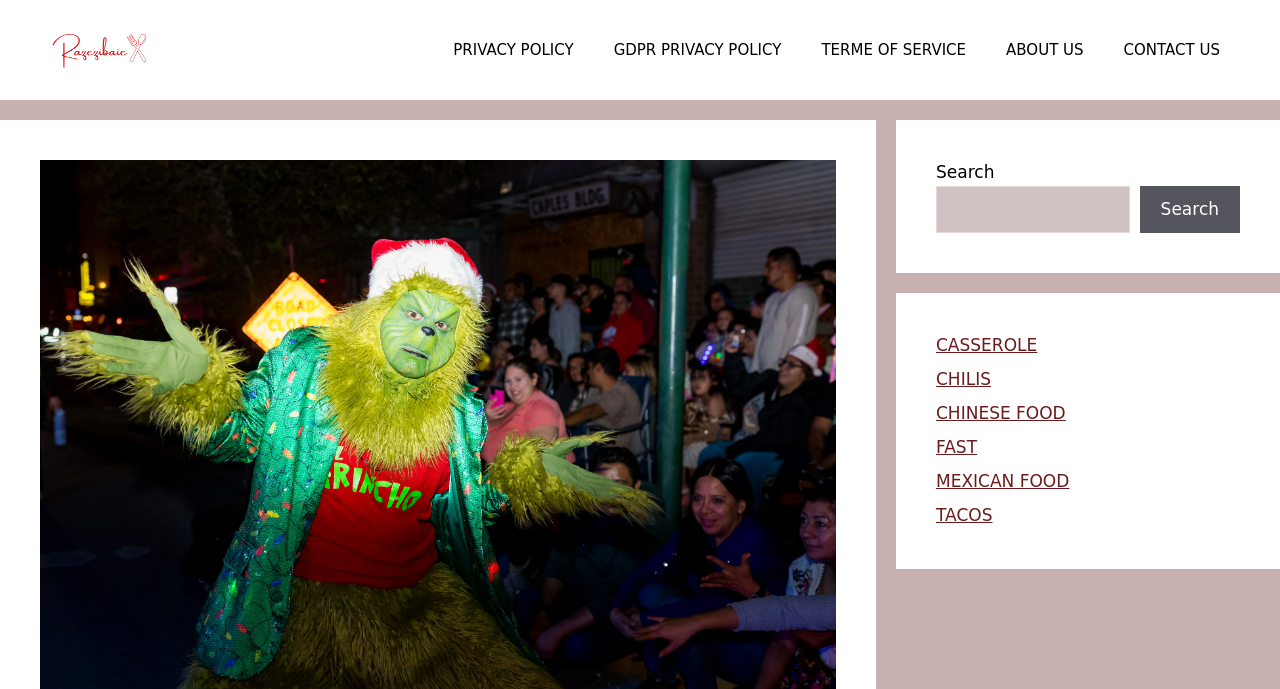Identify the bounding box coordinates of the clickable region required to complete the instruction: "go to privacy policy". The coordinates should be given as four float numbers within the range of 0 and 1, i.e., [left, top, right, bottom].

[0.339, 0.029, 0.464, 0.116]